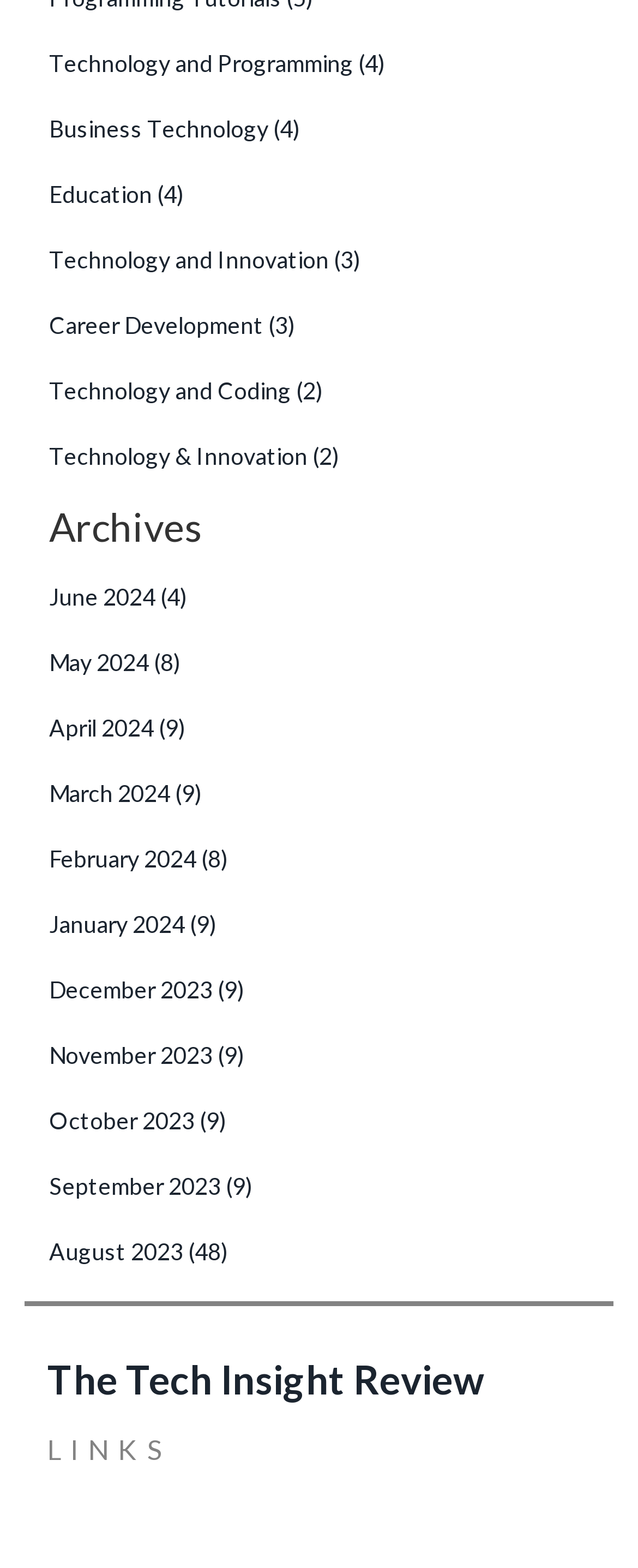Please give a short response to the question using one word or a phrase:
What is the name of the link at the bottom of the webpage?

The Tech Insight Review